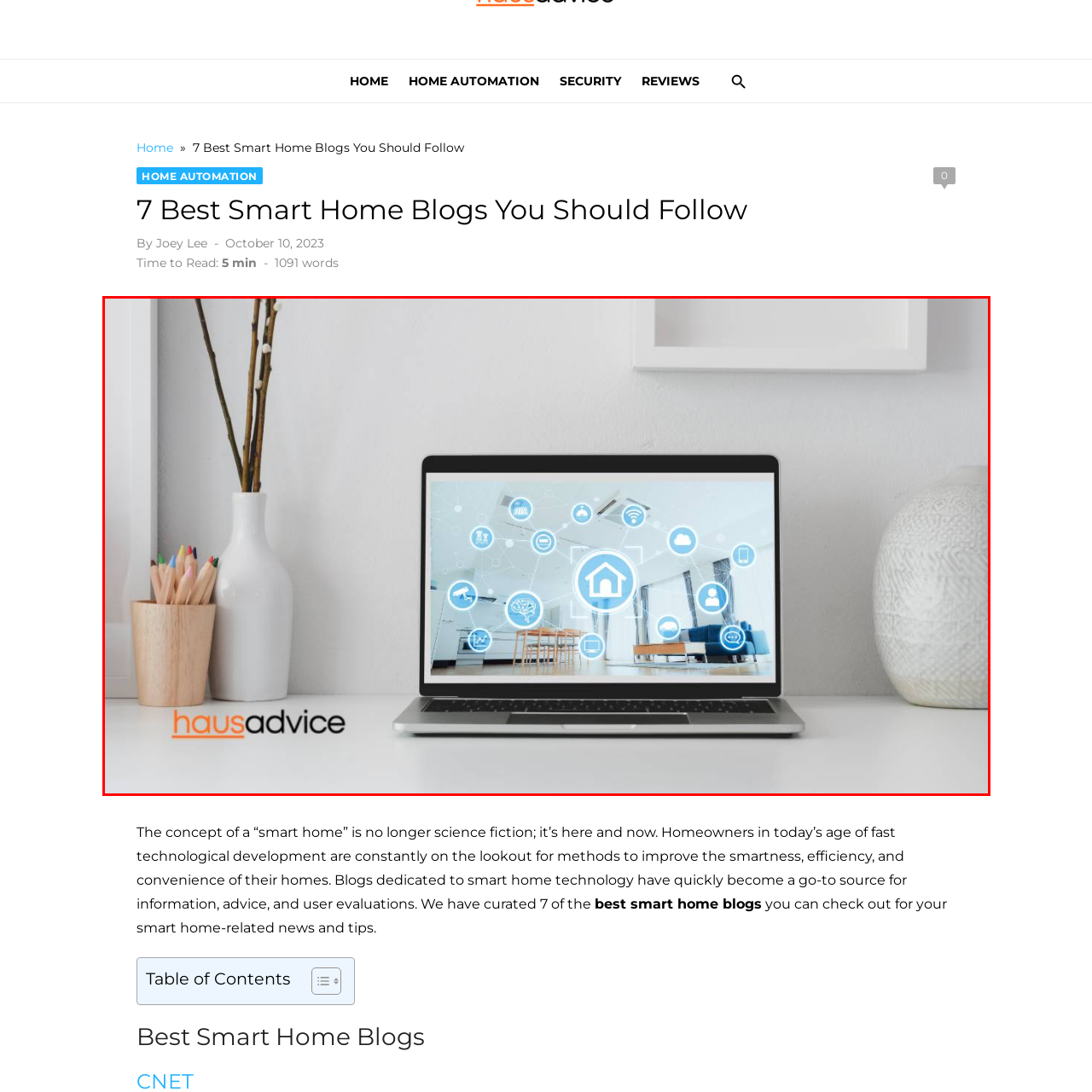Focus on the section encased in the red border, What type of icons are floating over the image? Give your response as a single word or phrase.

Smart home features